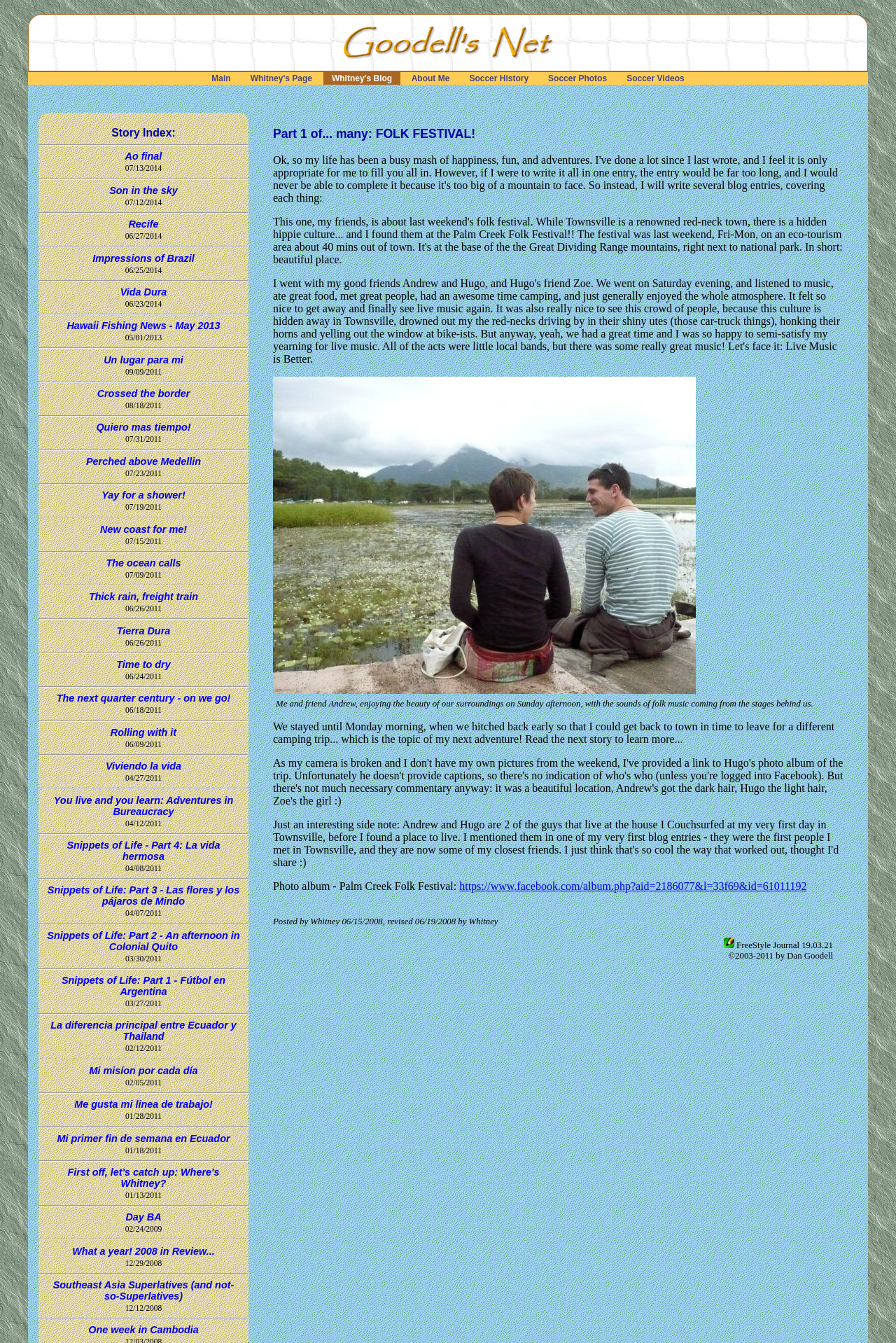Please determine the bounding box coordinates of the element to click in order to execute the following instruction: "view post 'Impressions of Brazil'". The coordinates should be four float numbers between 0 and 1, specified as [left, top, right, bottom].

[0.103, 0.188, 0.217, 0.196]